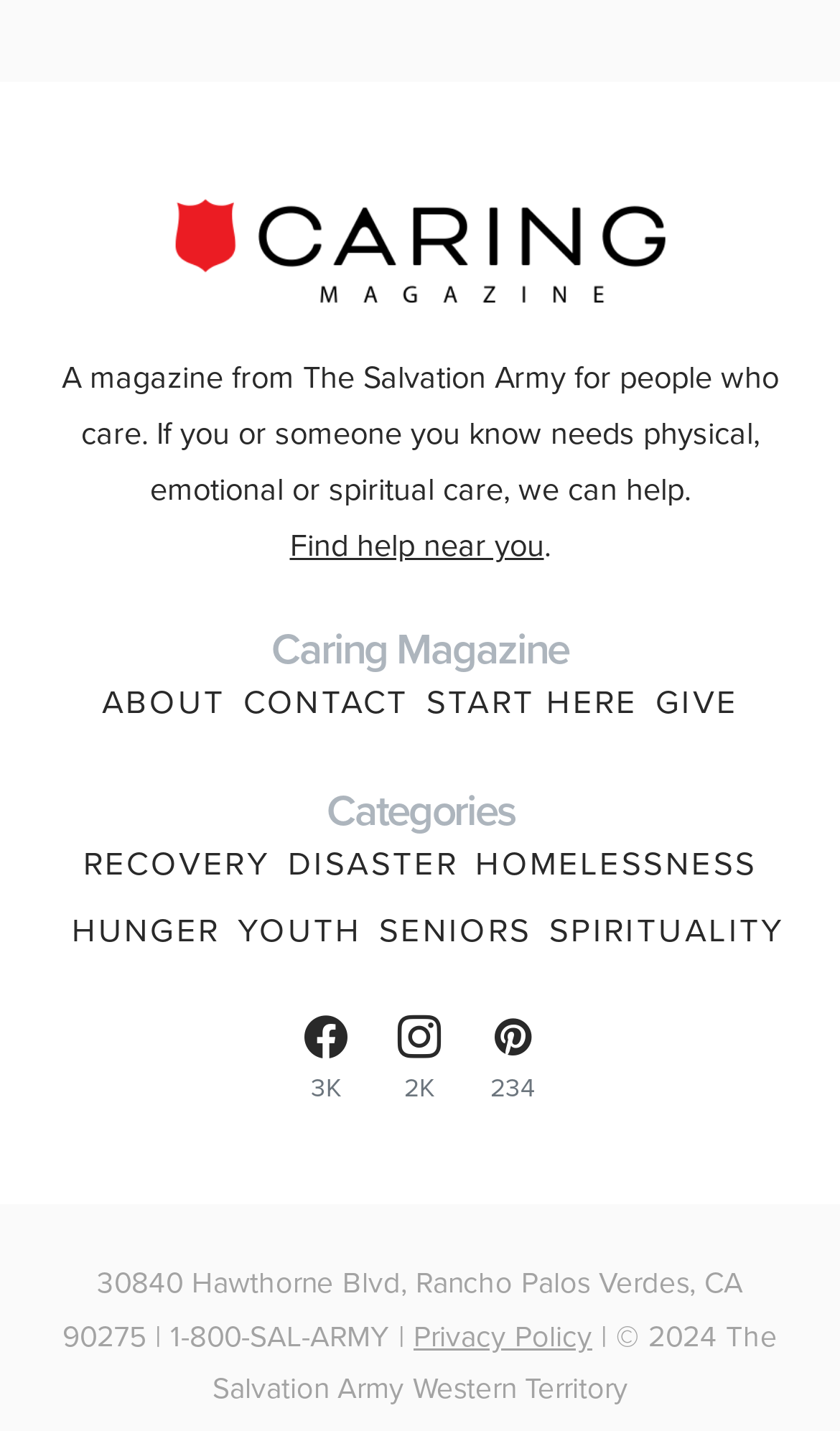Answer in one word or a short phrase: 
How can someone find help near them?

Click 'Find help near you'